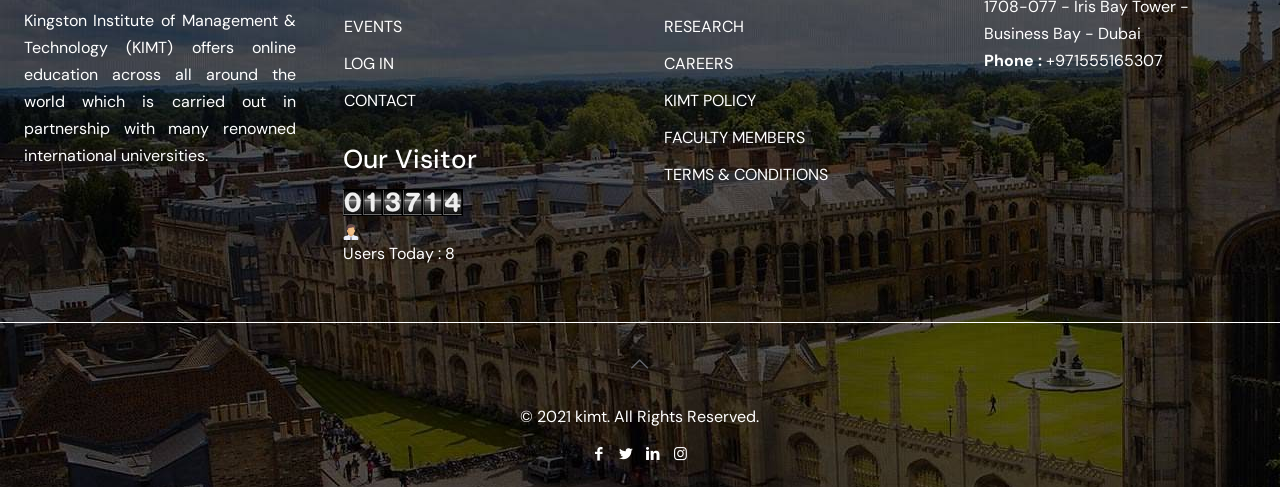Locate the bounding box of the UI element defined by this description: "Research". The coordinates should be given as four float numbers between 0 and 1, formatted as [left, top, right, bottom].

[0.519, 0.001, 0.581, 0.044]